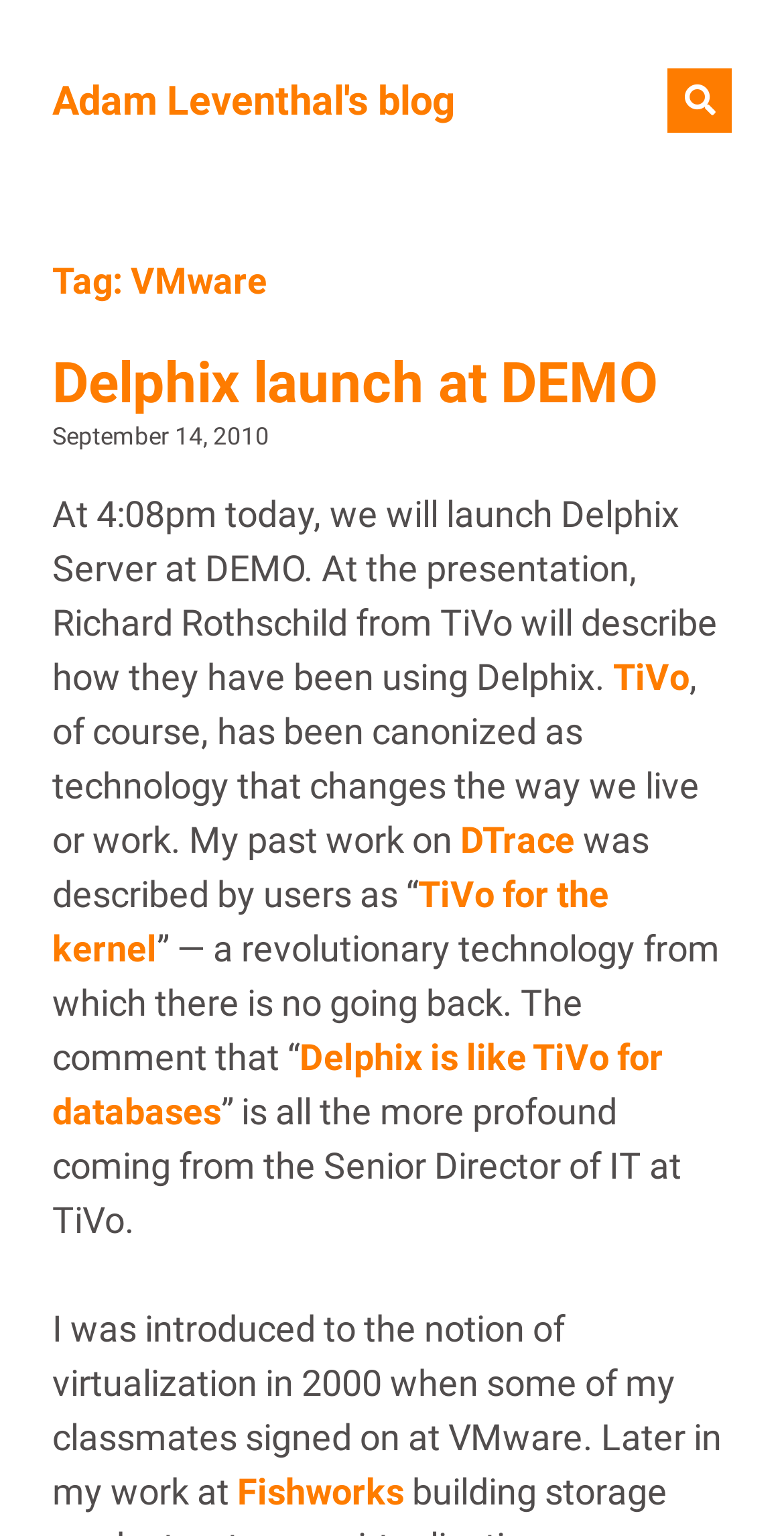What is the author's past work?
Please answer the question with a detailed and comprehensive explanation.

In the latest article, the author mentions their past work on 'DTrace', which is a link in the text. This is mentioned in the context of the author's experience with technology.